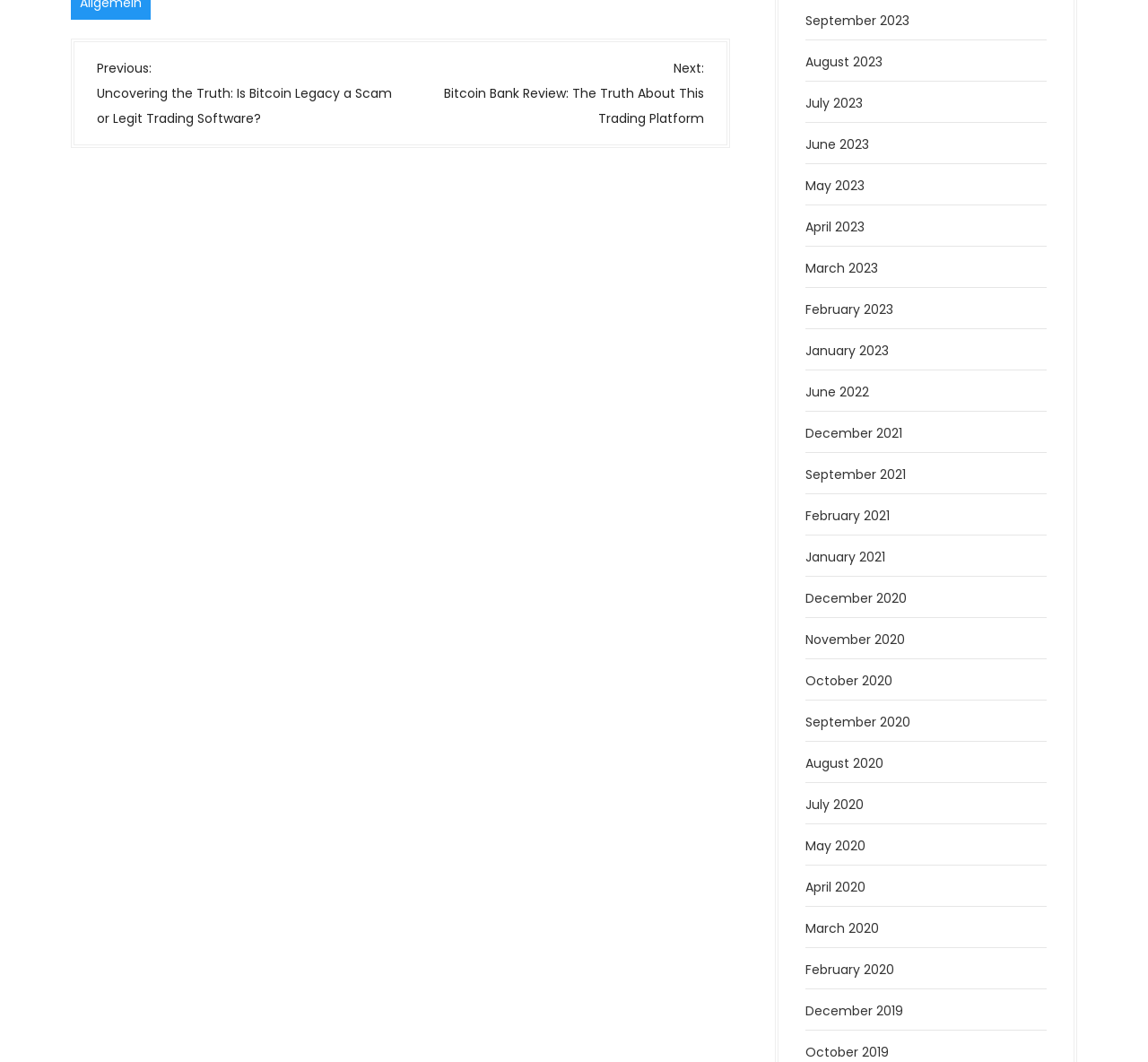Please identify the bounding box coordinates of the area that needs to be clicked to follow this instruction: "Click the 'Submit Article' link".

None